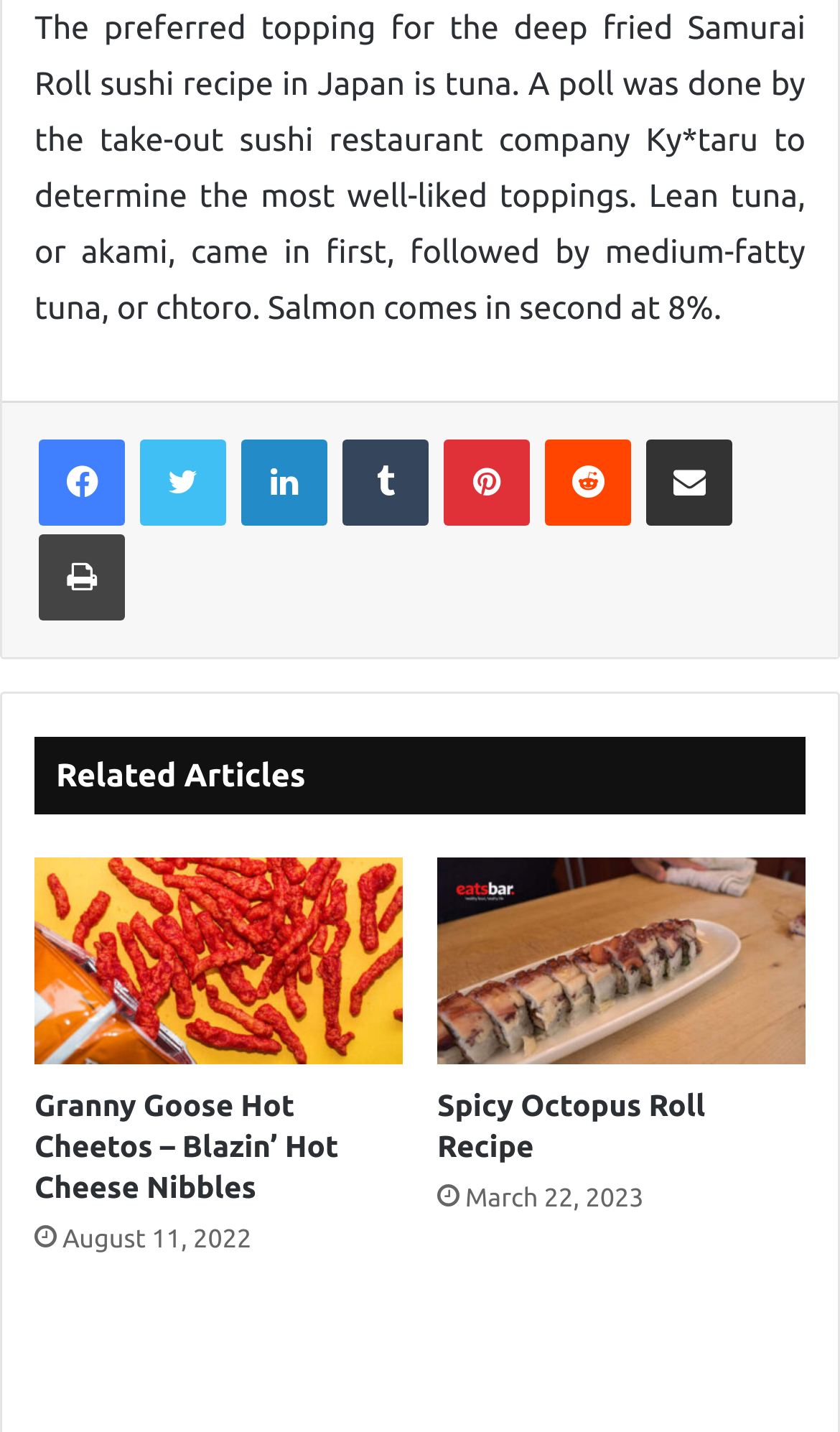Specify the bounding box coordinates of the region I need to click to perform the following instruction: "Share on LinkedIn". The coordinates must be four float numbers in the range of 0 to 1, i.e., [left, top, right, bottom].

[0.287, 0.306, 0.39, 0.367]